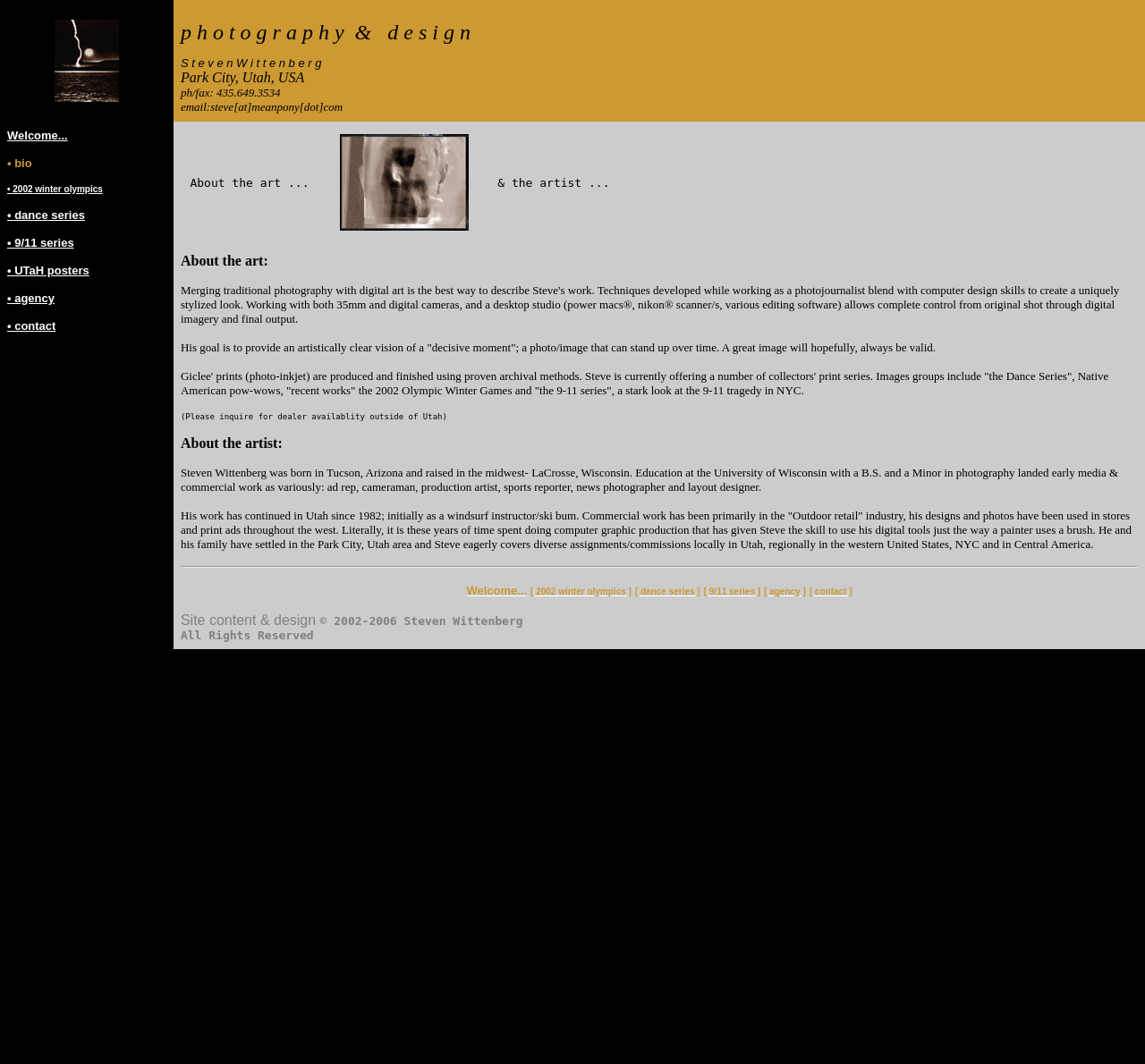Refer to the image and offer a detailed explanation in response to the question: What is the artist's profession?

The artist, Steven Wittenberg, is a photographer and designer who has worked in the 'Outdoor retail' industry, and has experience in computer graphic production, which has given him the skill to use his digital tools just the way a painter uses a brush.